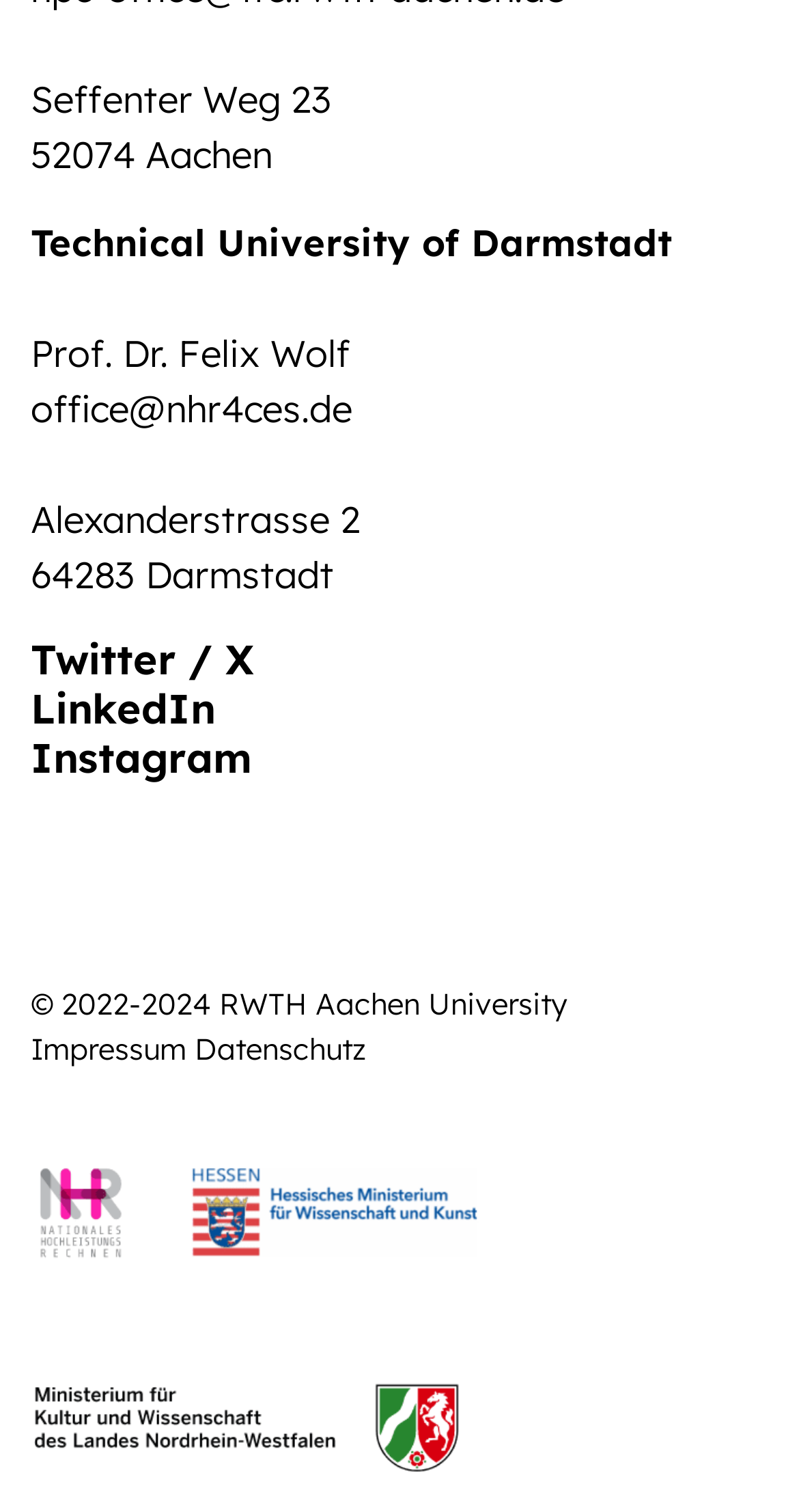Please answer the following question using a single word or phrase: What is the address of Technical University of Darmstadt?

Alexanderstrasse 2, 64283 Darmstadt